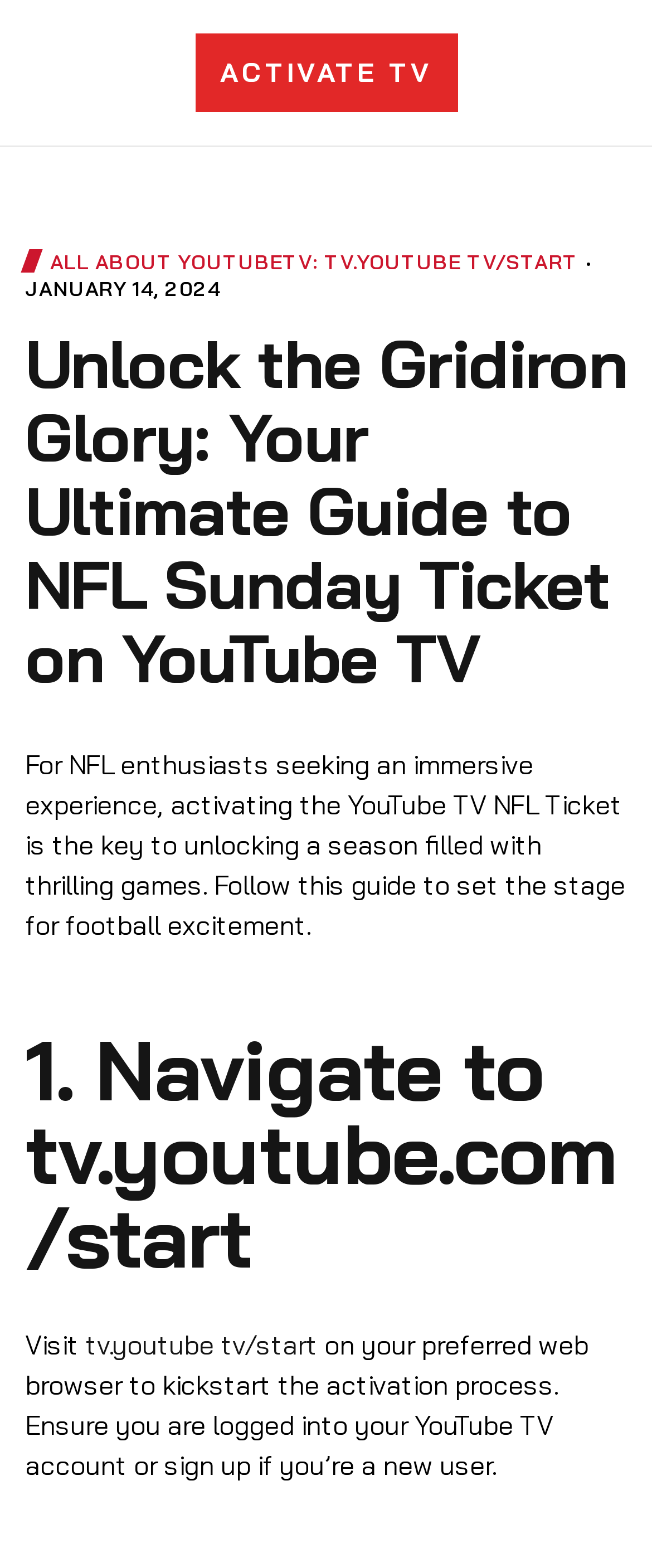How many steps are involved in the activation process?
Could you answer the question with a detailed and thorough explanation?

Although the webpage does not explicitly state the number of steps involved in the activation process, it provides the first step, which is to navigate to tv.youtube.com/start. This implies that there is at least one step involved in the activation process, and possibly more steps that are not mentioned on this webpage.